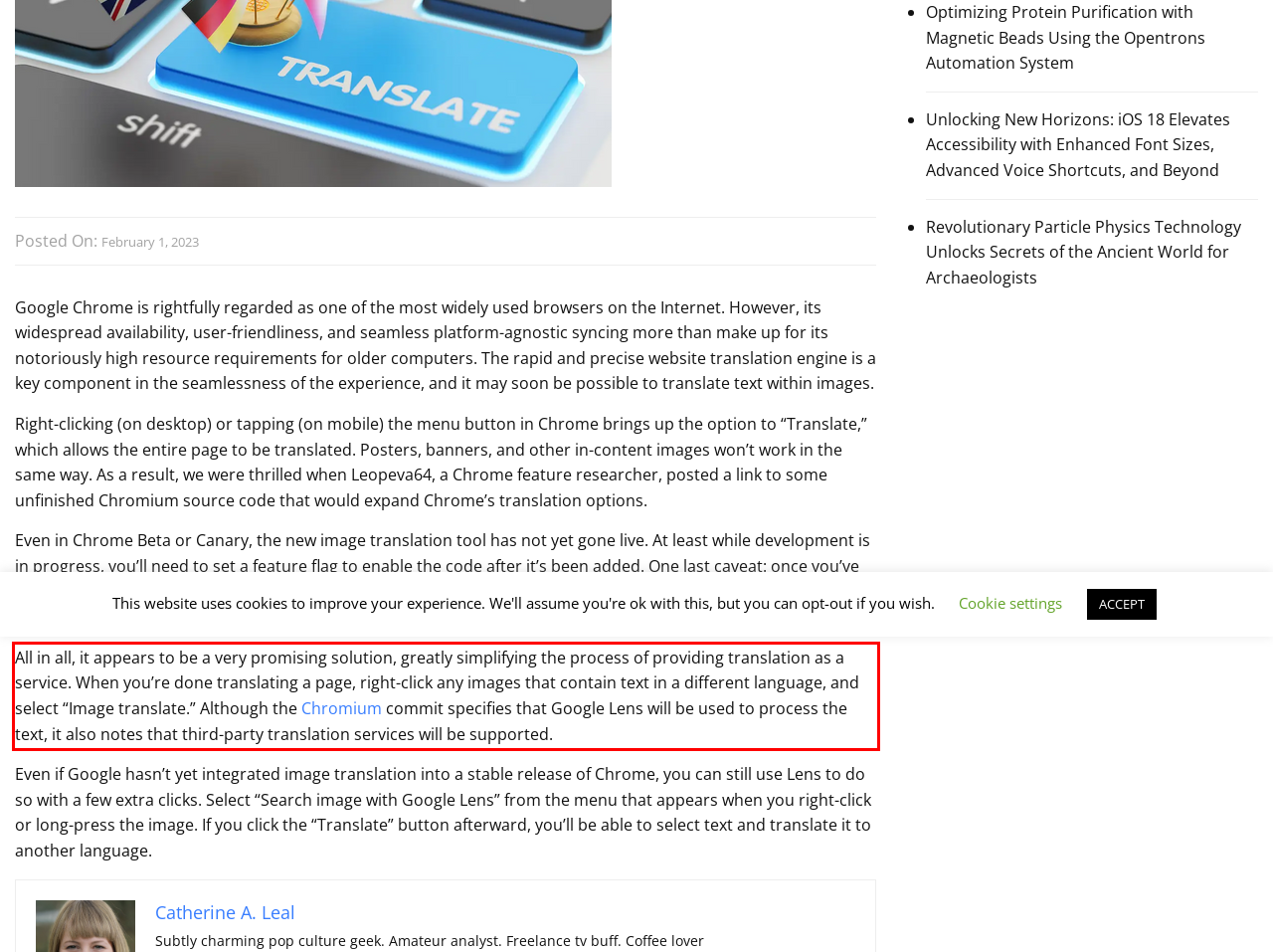Using the provided screenshot, read and generate the text content within the red-bordered area.

All in all, it appears to be a very promising solution, greatly simplifying the process of providing translation as a service. When you’re done translating a page, right-click any images that contain text in a different language, and select “Image translate.” Although the Chromium commit specifies that Google Lens will be used to process the text, it also notes that third-party translation services will be supported.